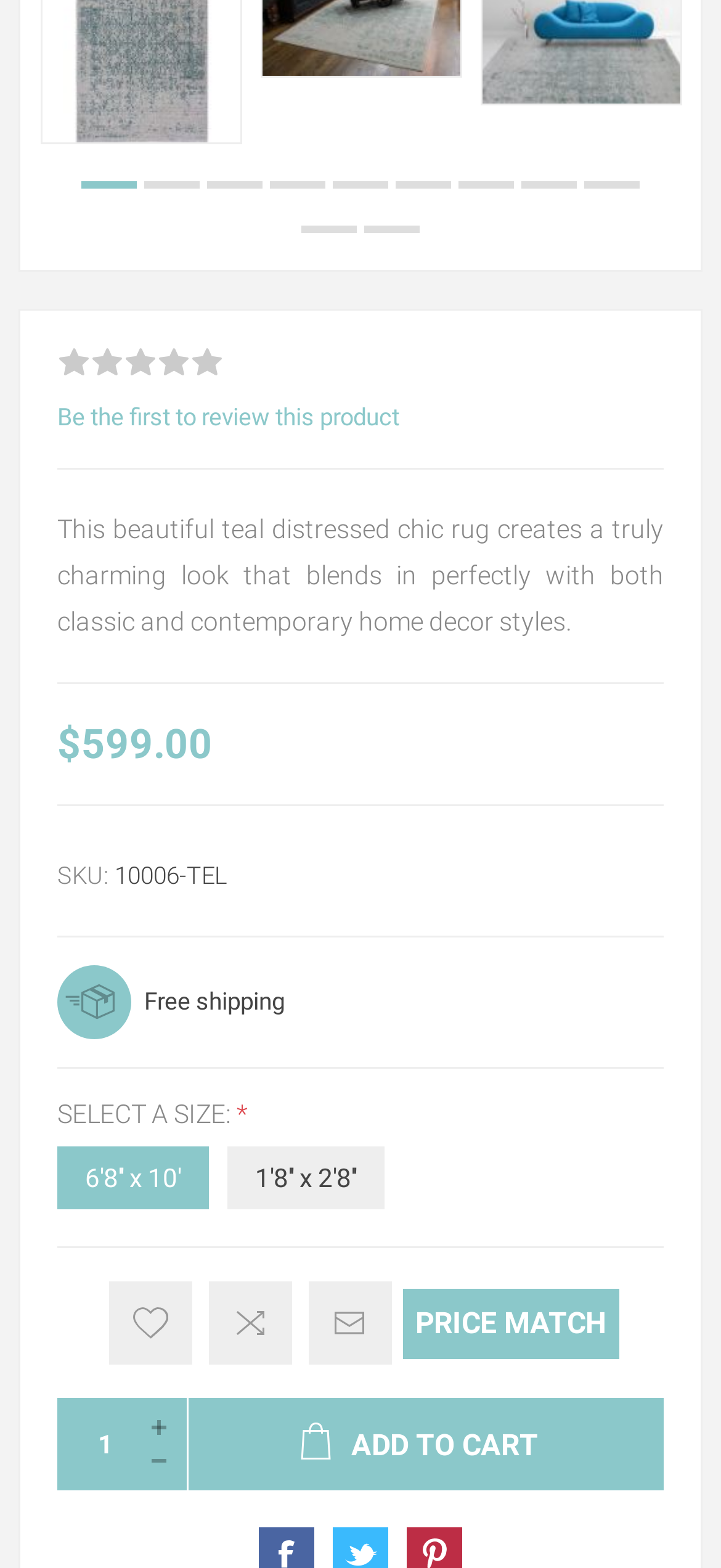Specify the bounding box coordinates of the area to click in order to execute this command: 'Enter a quantity'. The coordinates should consist of four float numbers ranging from 0 to 1, and should be formatted as [left, top, right, bottom].

[0.079, 0.892, 0.182, 0.951]